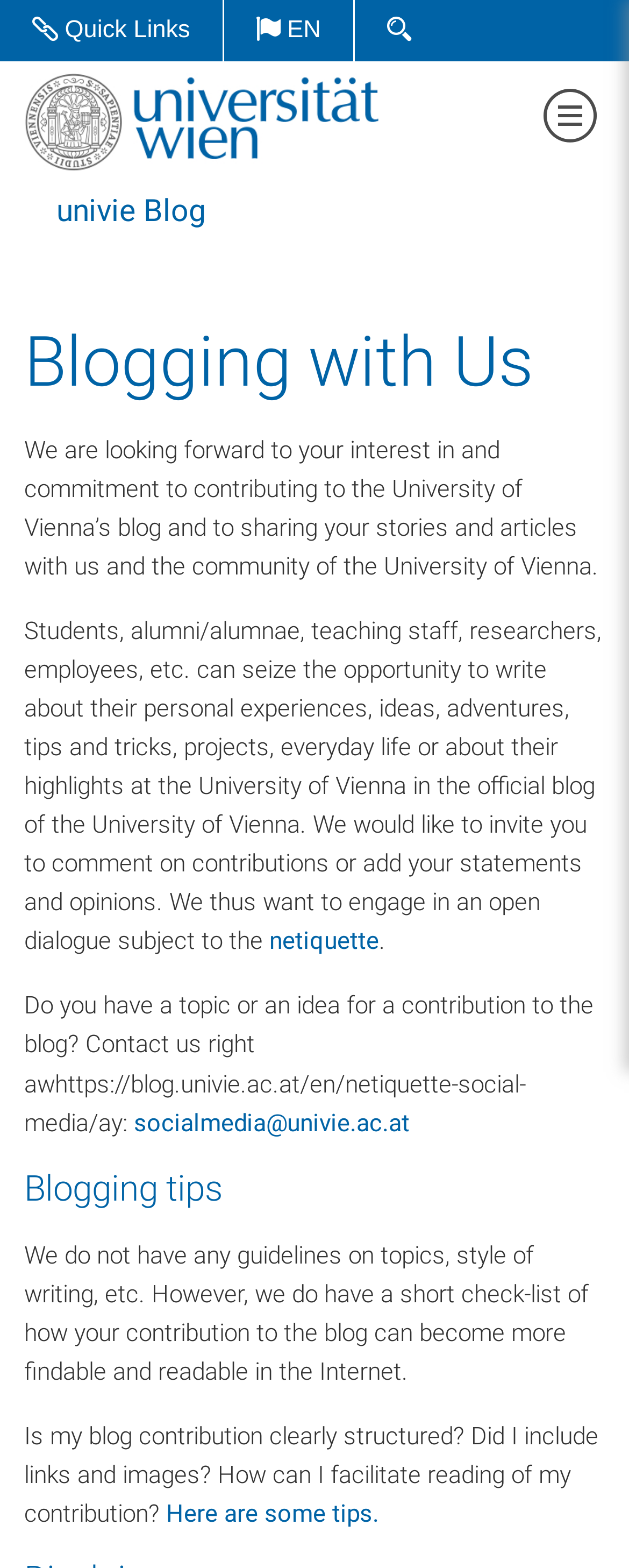Highlight the bounding box coordinates of the element you need to click to perform the following instruction: "Get Blogging tips."

[0.038, 0.745, 0.962, 0.772]